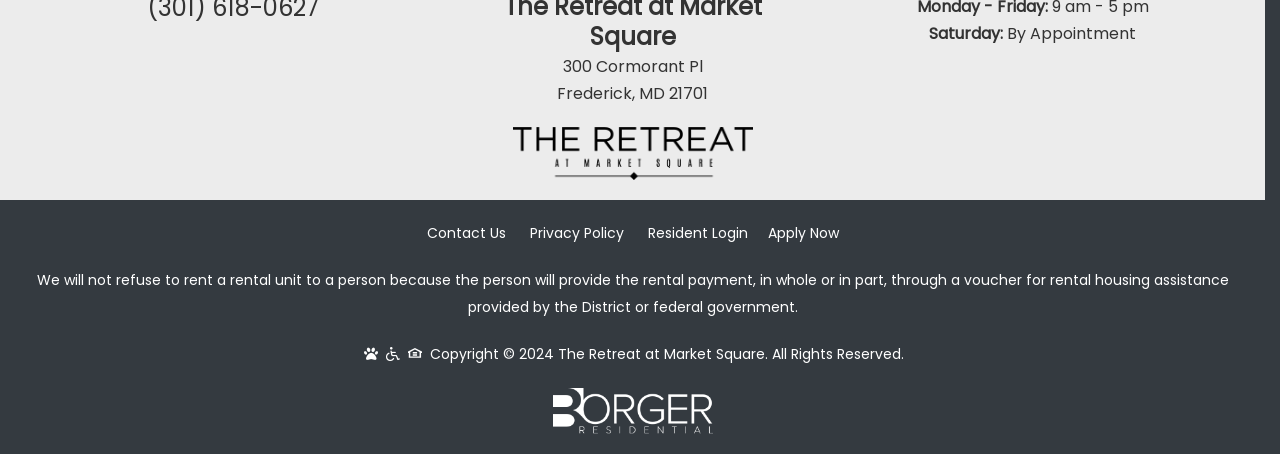Utilize the information from the image to answer the question in detail:
What is the address of The Retreat at Market Square?

I found the address by looking at the static text elements at the top of the webpage, which contain the street address '300 Cormorant Pl' and the city, state, and zip code 'Frederick, MD 21701'.